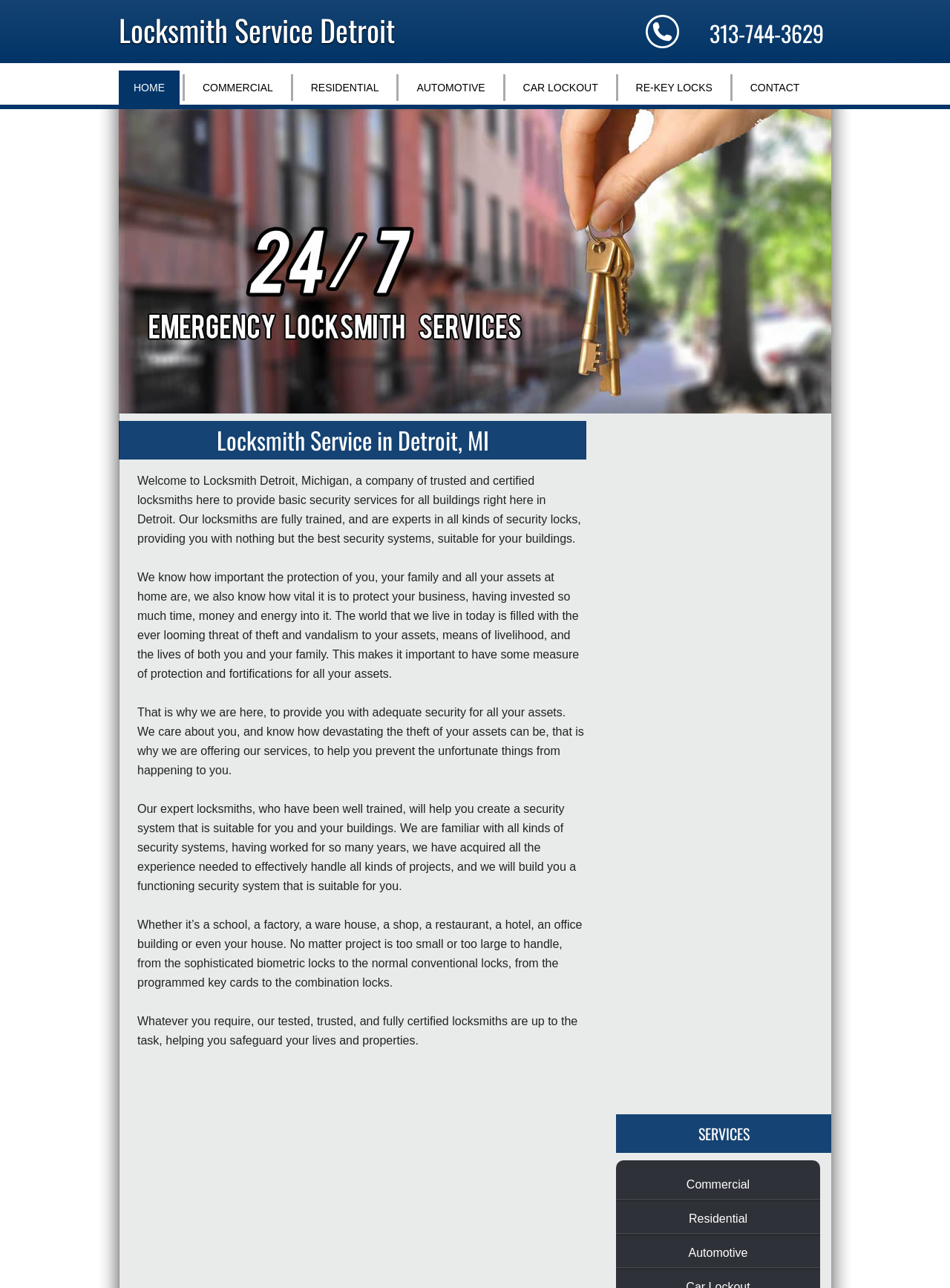Determine the bounding box coordinates of the clickable element to achieve the following action: 'Call the phone number'. Provide the coordinates as four float values between 0 and 1, formatted as [left, top, right, bottom].

[0.747, 0.013, 0.867, 0.039]